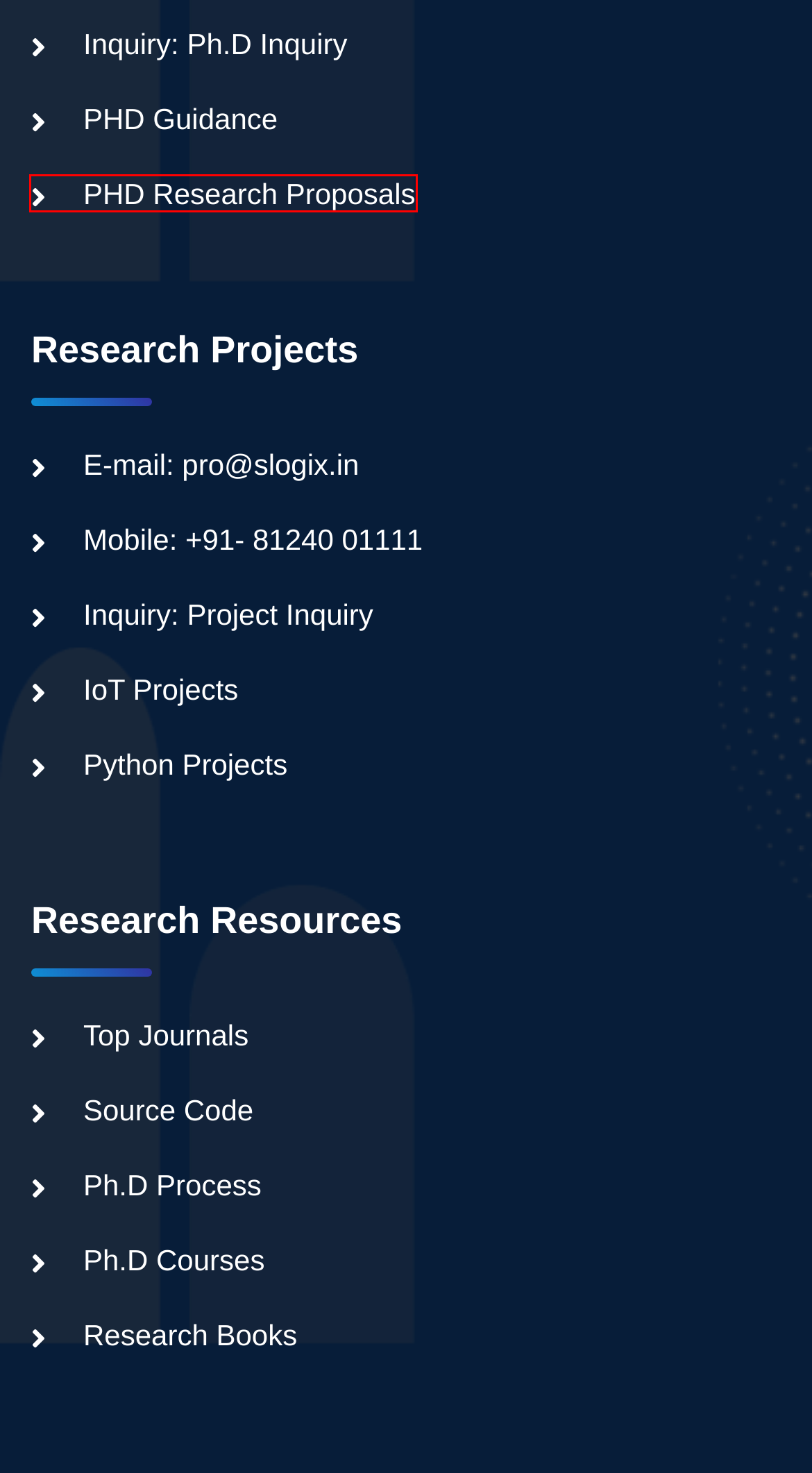Inspect the provided webpage screenshot, concentrating on the element within the red bounding box. Select the description that best represents the new webpage after you click the highlighted element. Here are the candidates:
A. Programming Example Source Code with Tutorials| S-Logix
B. Research Python Projects|Python Projects in Chennai|Python for PhD | S-Logix
C. PhD Research Guidance in Chennai| S-Logix
D. PhD Process Step by Step|PhD Guidance in Chennai| S-Logix
E. Impact Factor Journals in Computer Science 2021| S-Logix
F. Research Proposal for PhD in Computer Science 2023| S-Logix
G. Best Book Topics for Computer Science Research 2022| S-Logix
H. Global Best Universities for PhD Computer Science 2022 | S-Logix

F